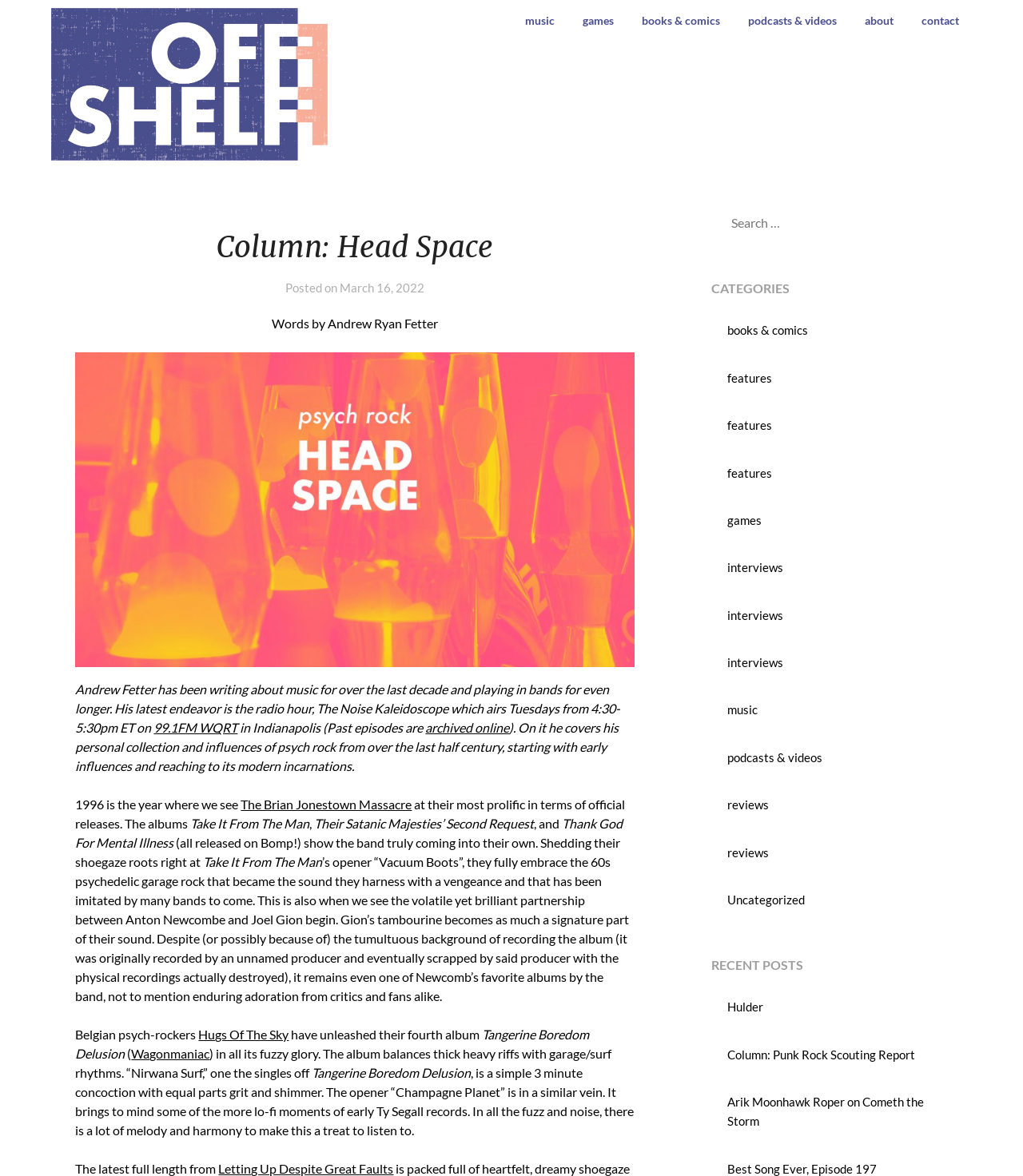How many albums did The Brian Jonestown Massacre release in 1996?
Please provide a single word or phrase based on the screenshot.

Three